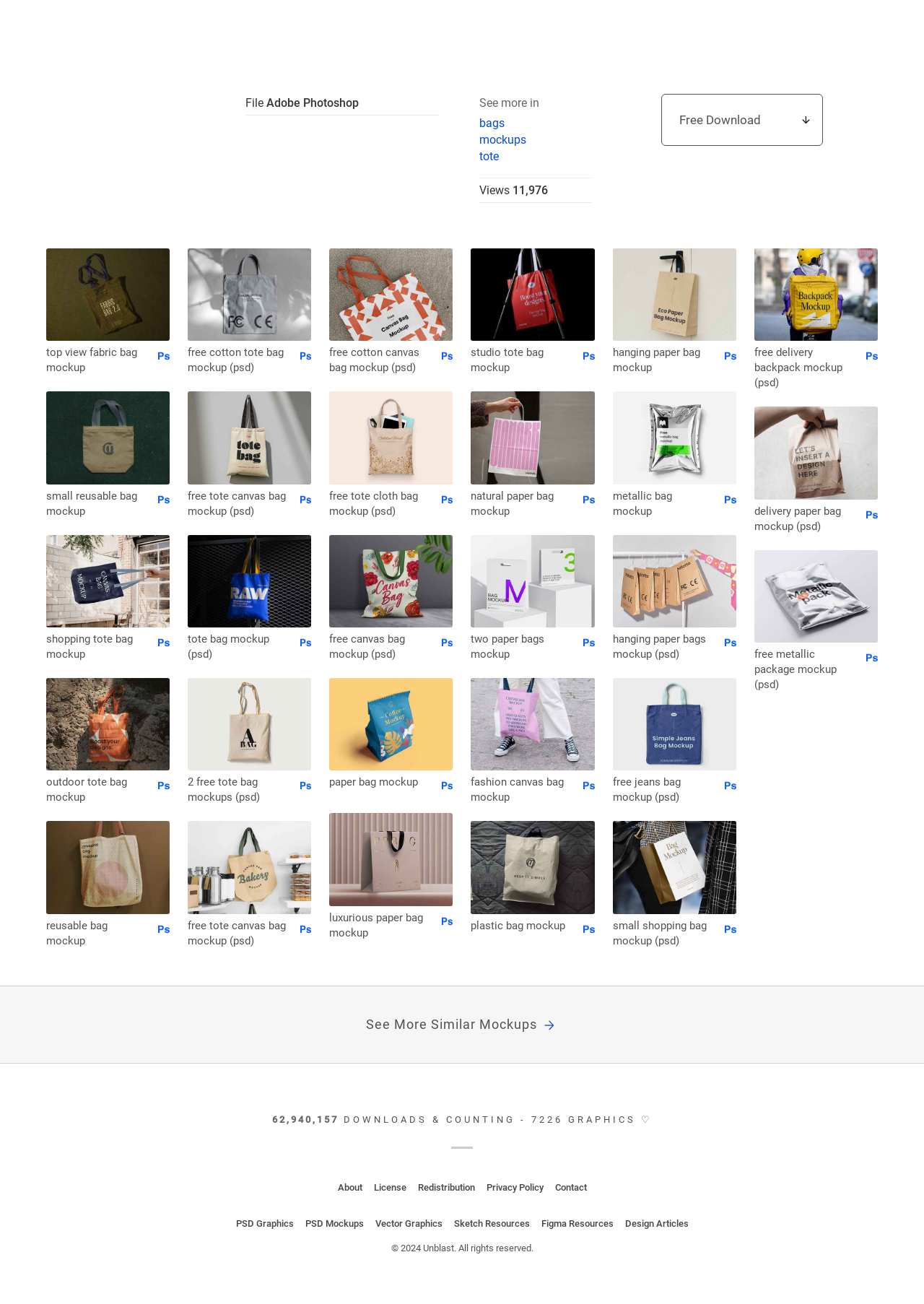Given the webpage screenshot and the description, determine the bounding box coordinates (top-left x, top-left y, bottom-right x, bottom-right y) that define the location of the UI element matching this description: Bags

[0.519, 0.088, 0.641, 0.101]